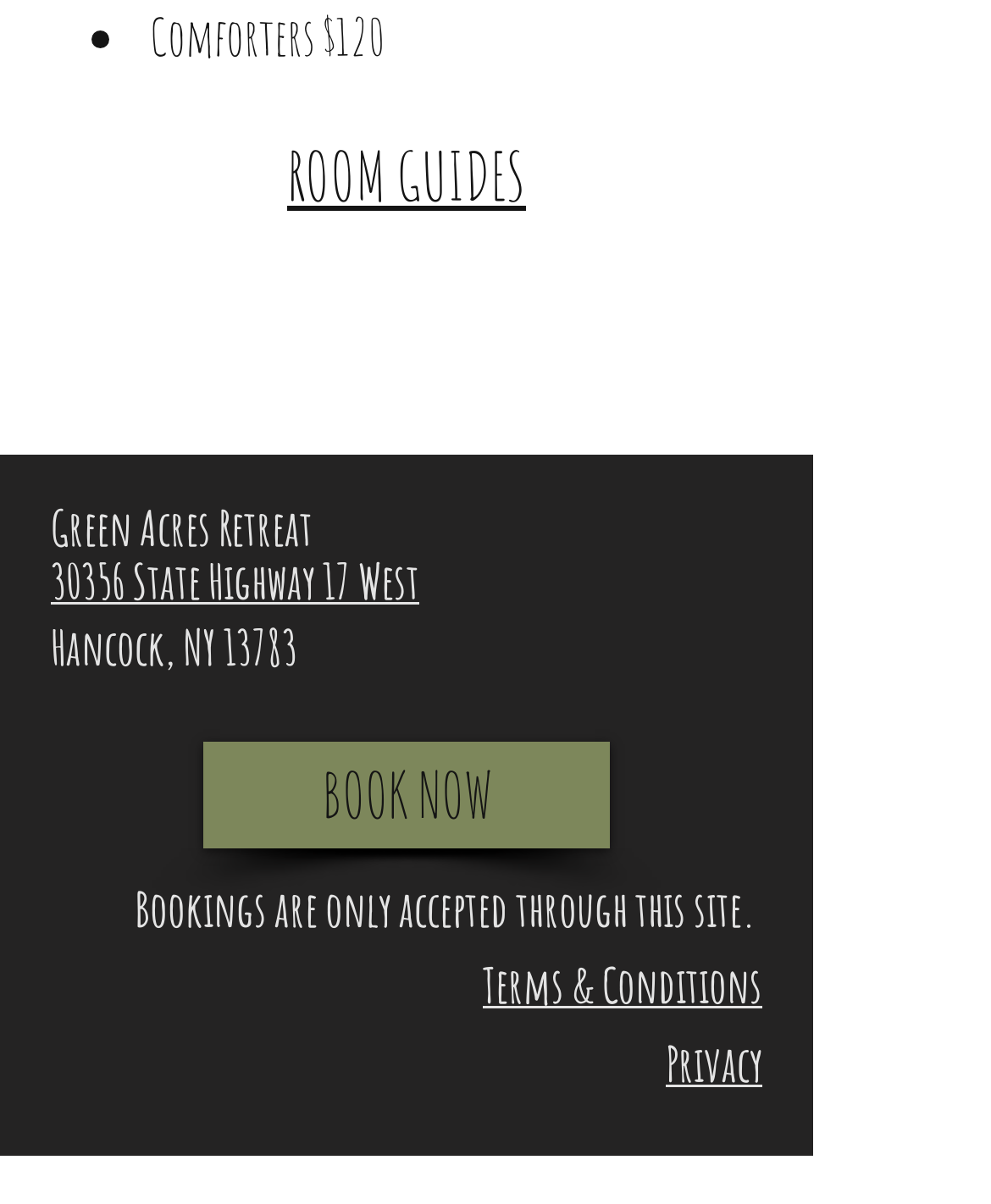Is there a 'BOOK NOW' button on the webpage?
Examine the image and provide an in-depth answer to the question.

A 'BOOK NOW' button is present on the webpage, which is located below the address of the retreat and has a bounding box with y1 coordinate 0.615.